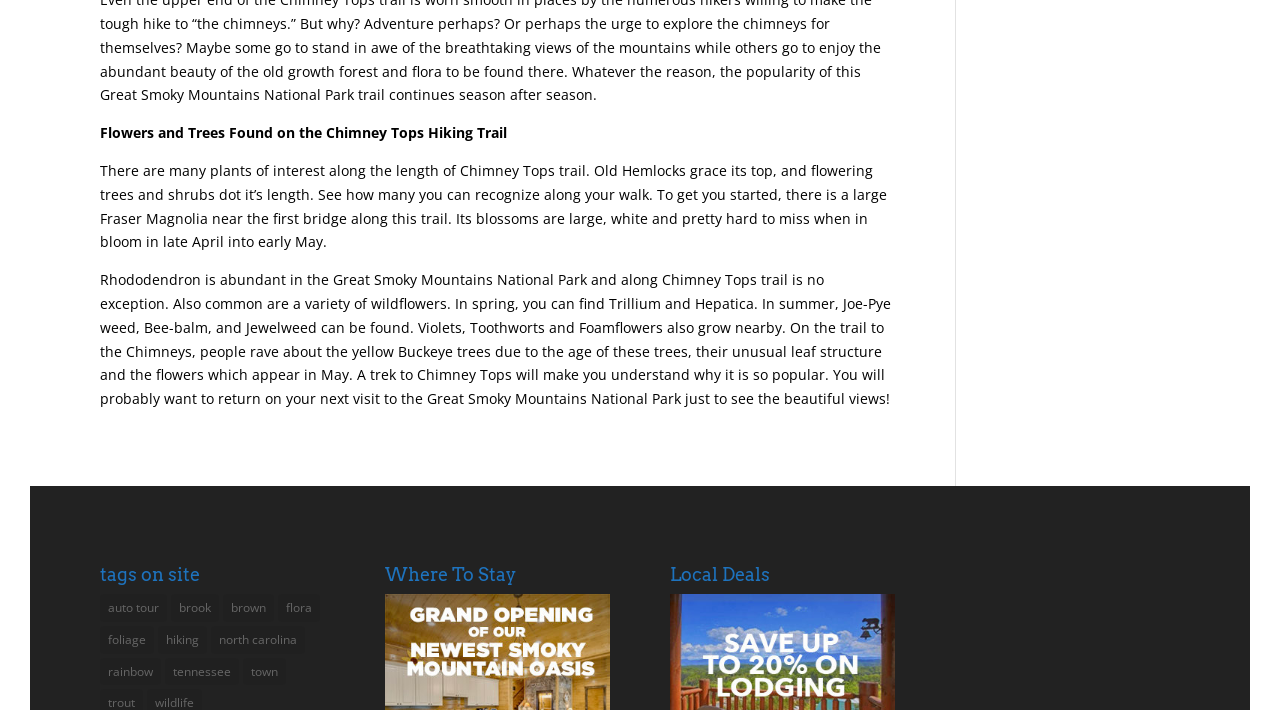Please give the bounding box coordinates of the area that should be clicked to fulfill the following instruction: "click on 'auto tour'". The coordinates should be in the format of four float numbers from 0 to 1, i.e., [left, top, right, bottom].

[0.078, 0.837, 0.13, 0.876]